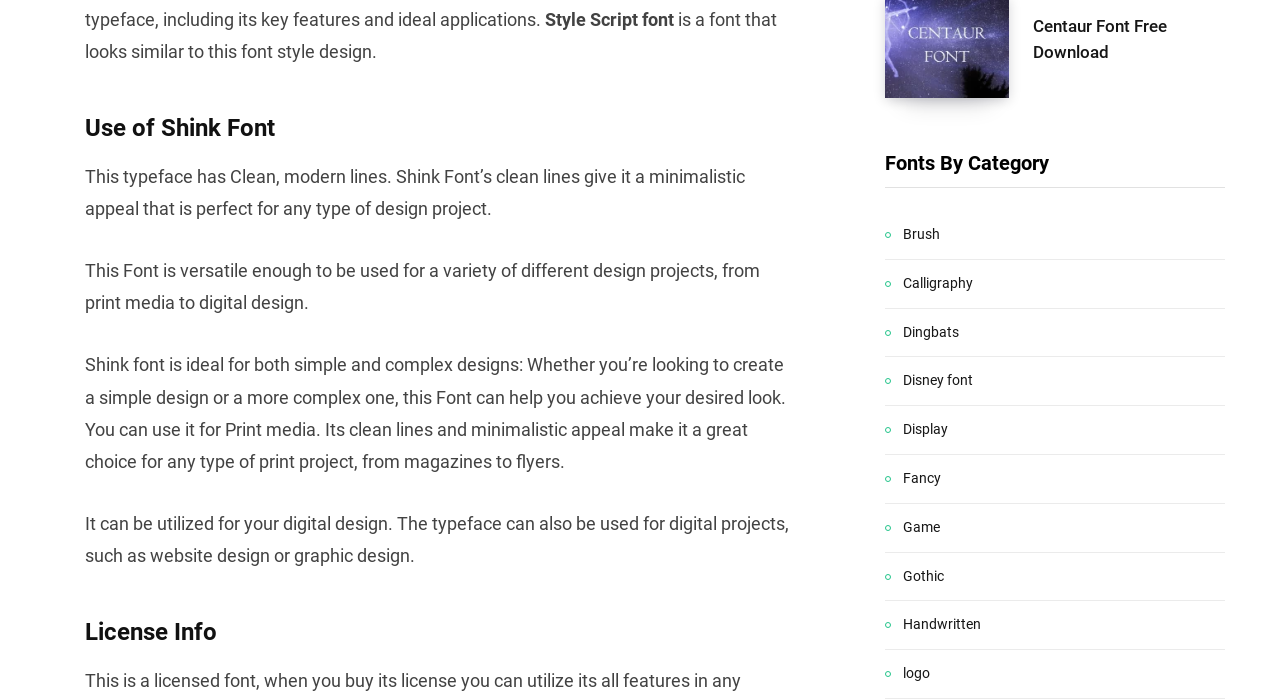Please identify the bounding box coordinates of the element's region that should be clicked to execute the following instruction: "view Disney font". The bounding box coordinates must be four float numbers between 0 and 1, i.e., [left, top, right, bottom].

[0.691, 0.528, 0.76, 0.562]